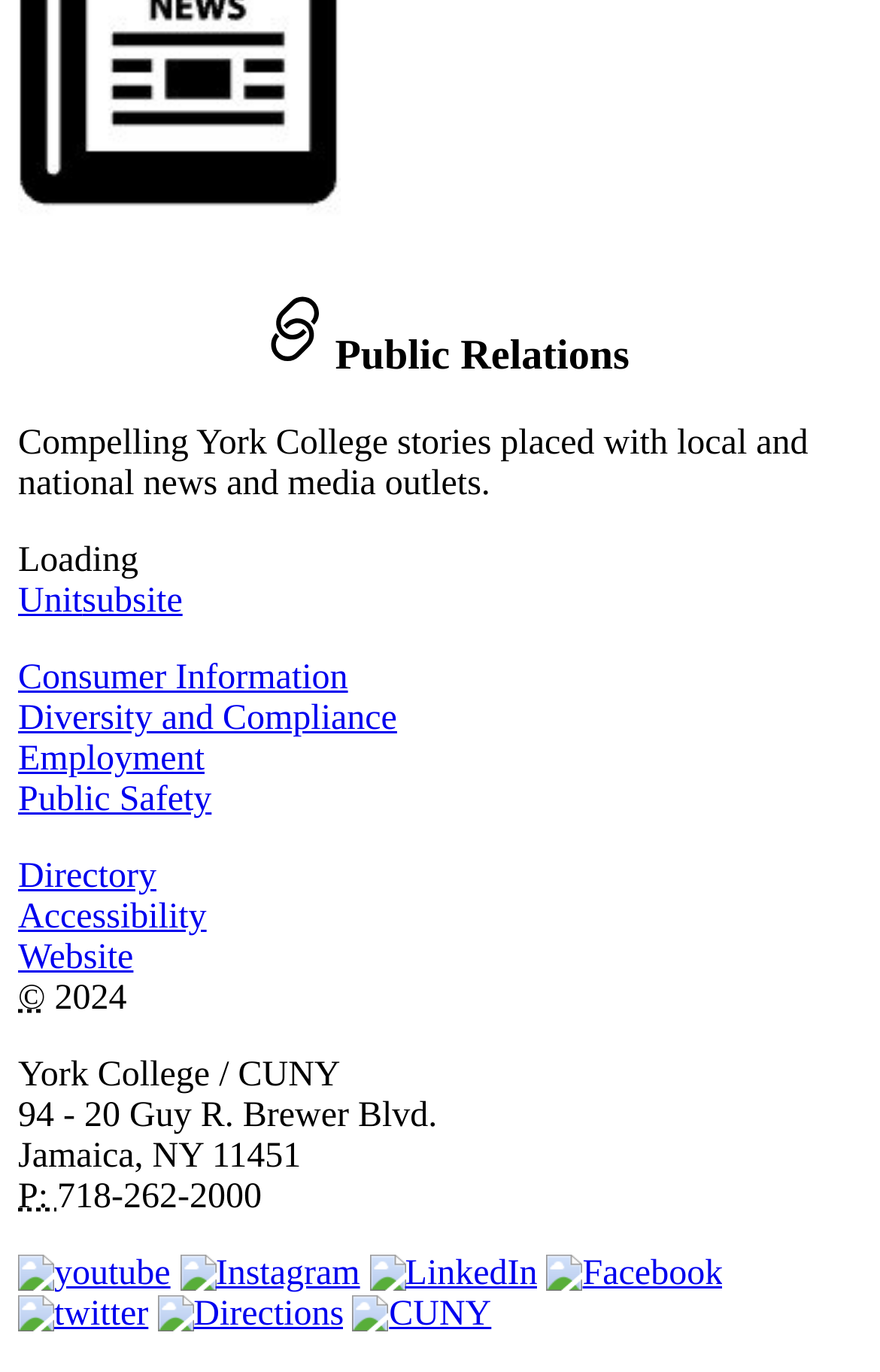Please locate the bounding box coordinates of the element that should be clicked to achieve the given instruction: "Go to the 'Public Safety' webpage".

[0.021, 0.569, 0.24, 0.597]